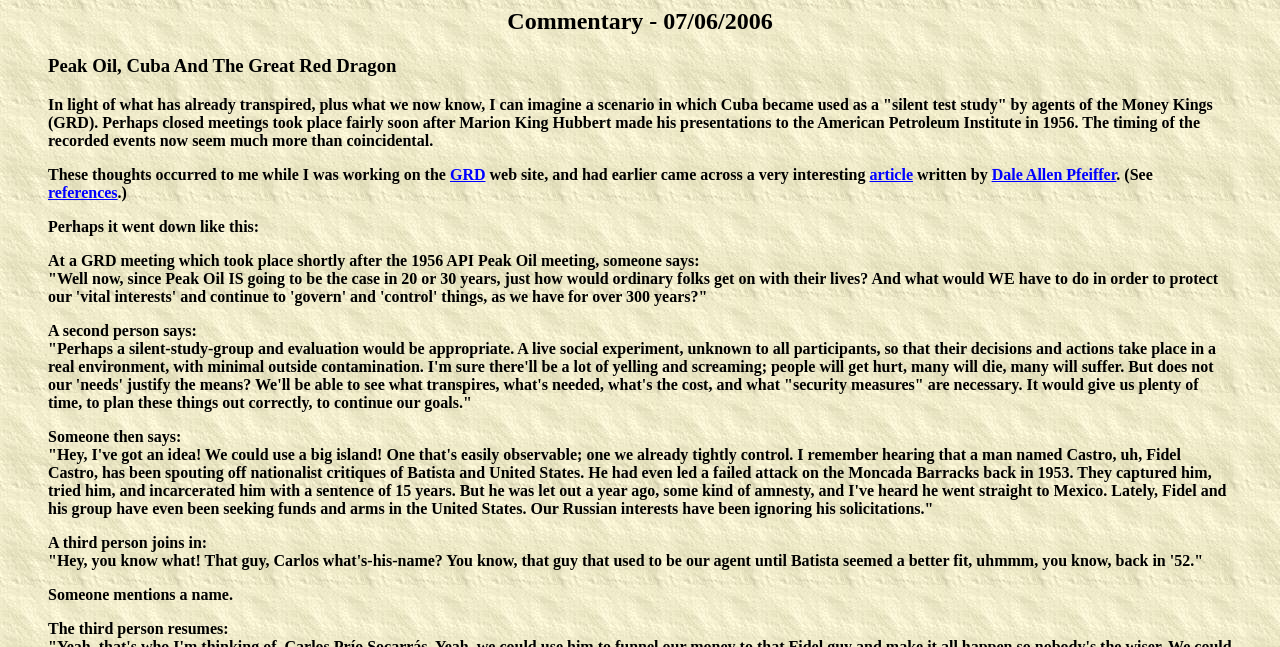Find the bounding box coordinates of the UI element according to this description: "Dale Allen Pfeiffer".

[0.775, 0.256, 0.872, 0.282]